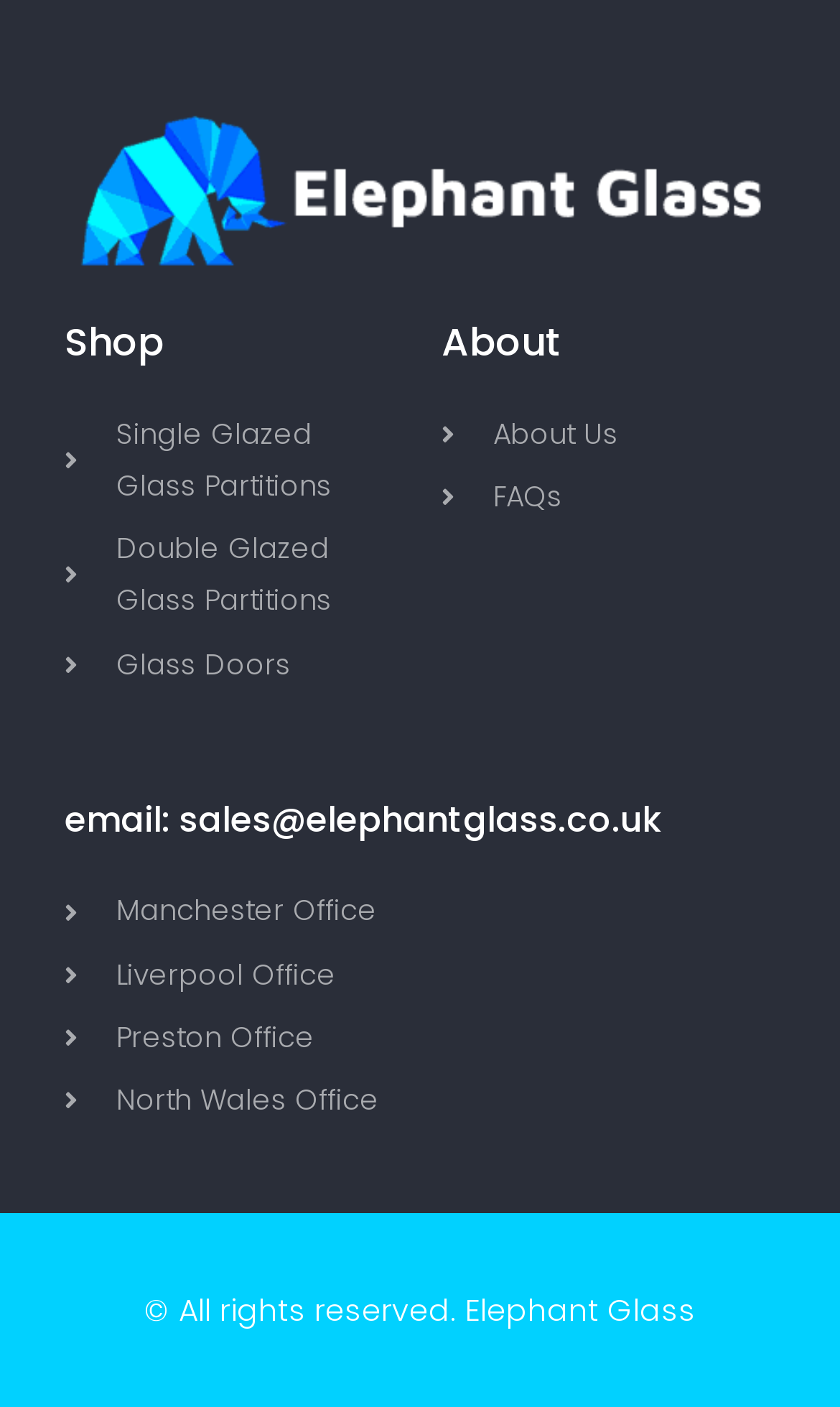Given the element description "North Wales Office", identify the bounding box of the corresponding UI element.

[0.077, 0.764, 0.923, 0.801]